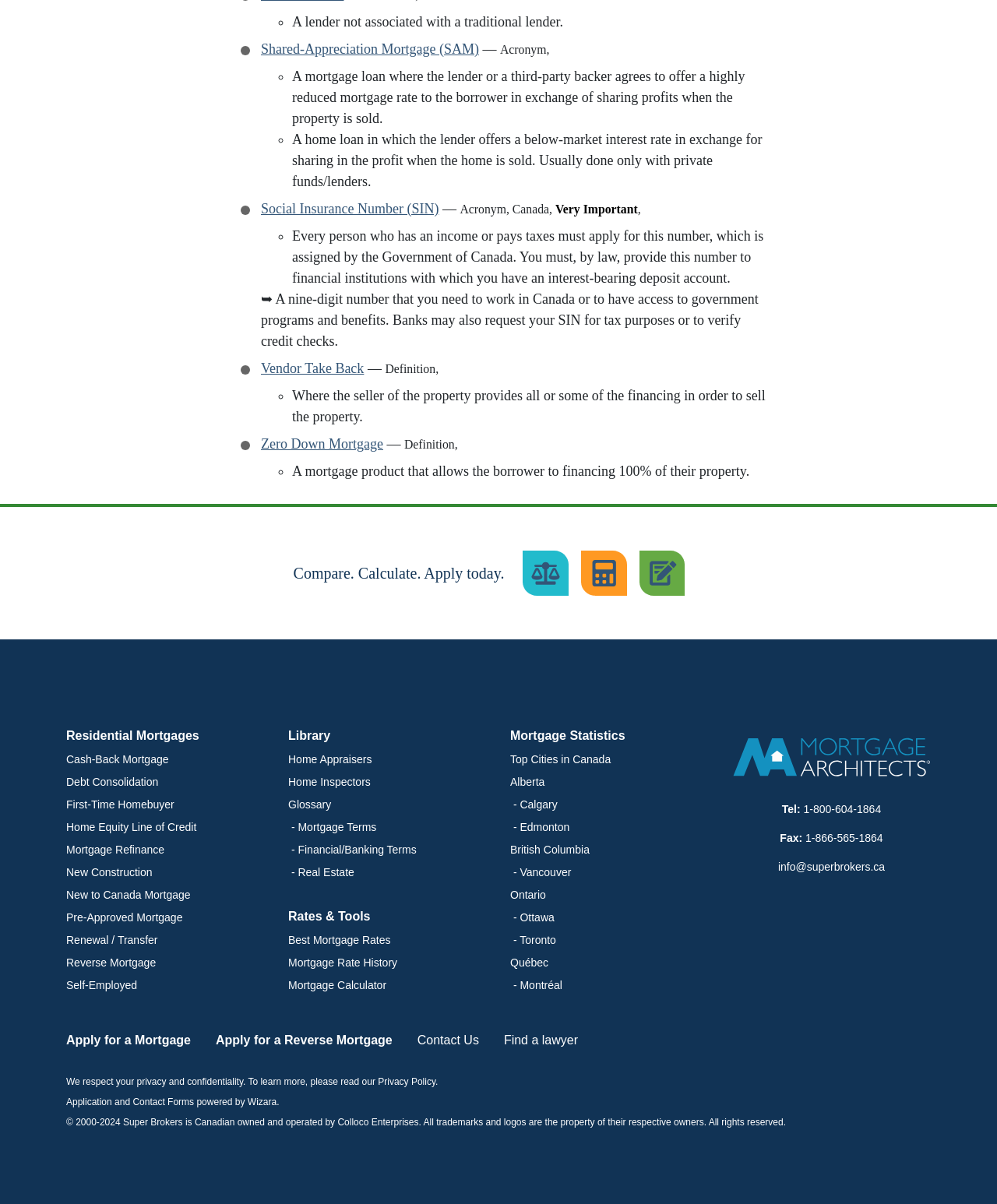Identify the bounding box coordinates for the element you need to click to achieve the following task: "Click on 'Mortgage Calculators'". The coordinates must be four float values ranging from 0 to 1, formatted as [left, top, right, bottom].

[0.583, 0.457, 0.629, 0.495]